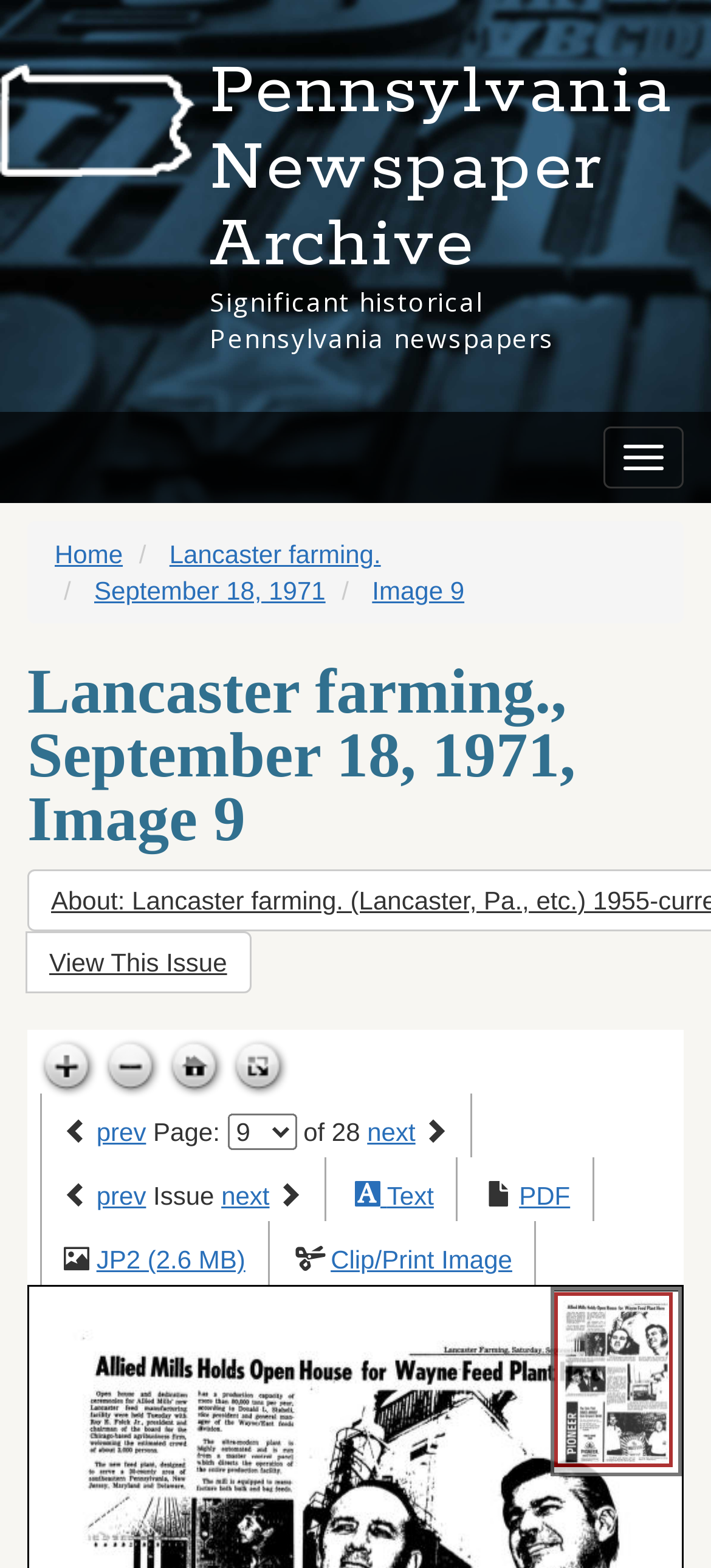Based on the provided description, "View This Issue", find the bounding box of the corresponding UI element in the screenshot.

[0.036, 0.594, 0.353, 0.633]